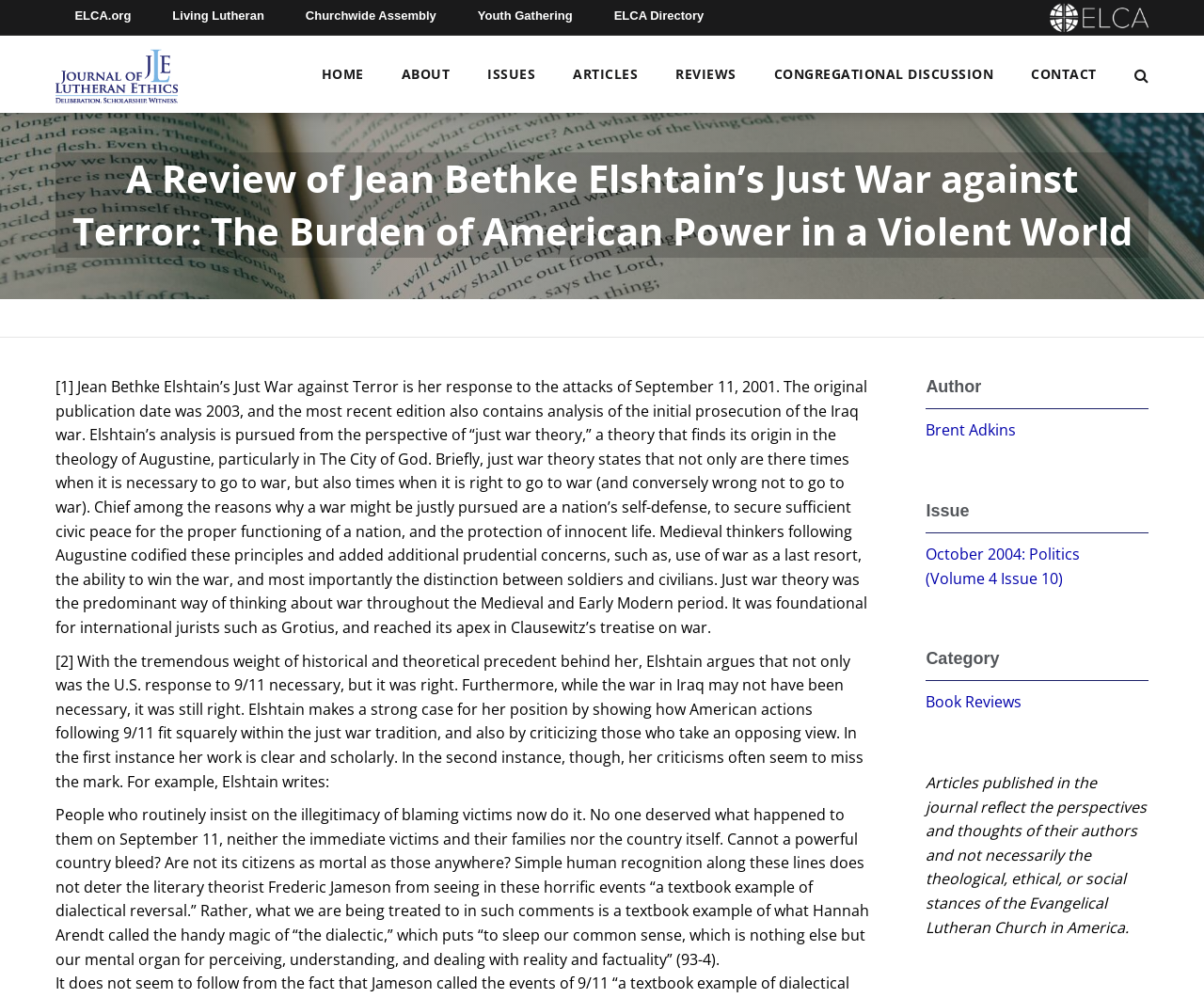Generate the title text from the webpage.

A Review of Jean Bethke Elshtain’s Just War against Terror: The Burden of American Power in a Violent World